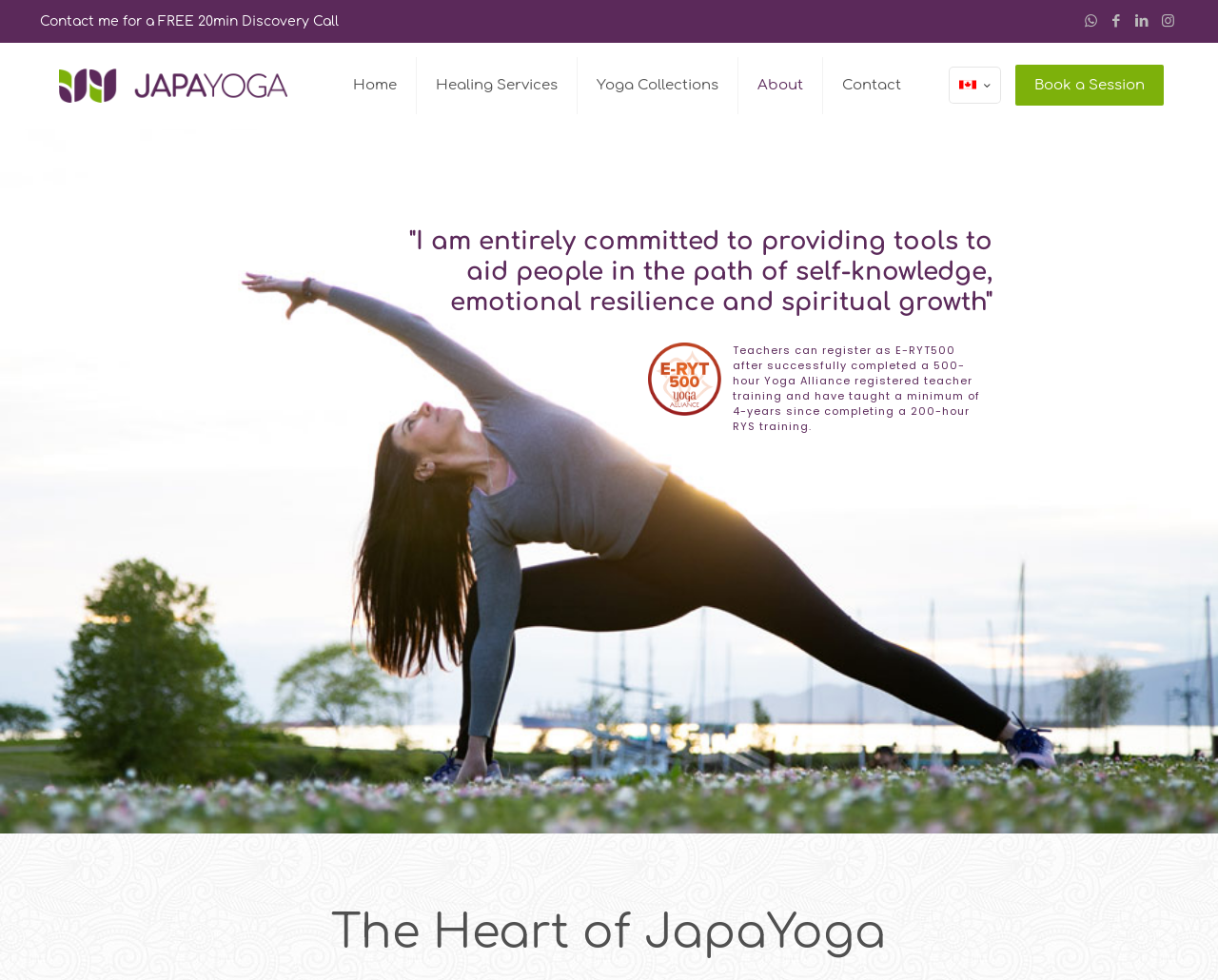What is the topic of the text at coordinates [0.336, 0.232, 0.815, 0.322]?
Refer to the image and respond with a one-word or short-phrase answer.

Self-knowledge and spiritual growth